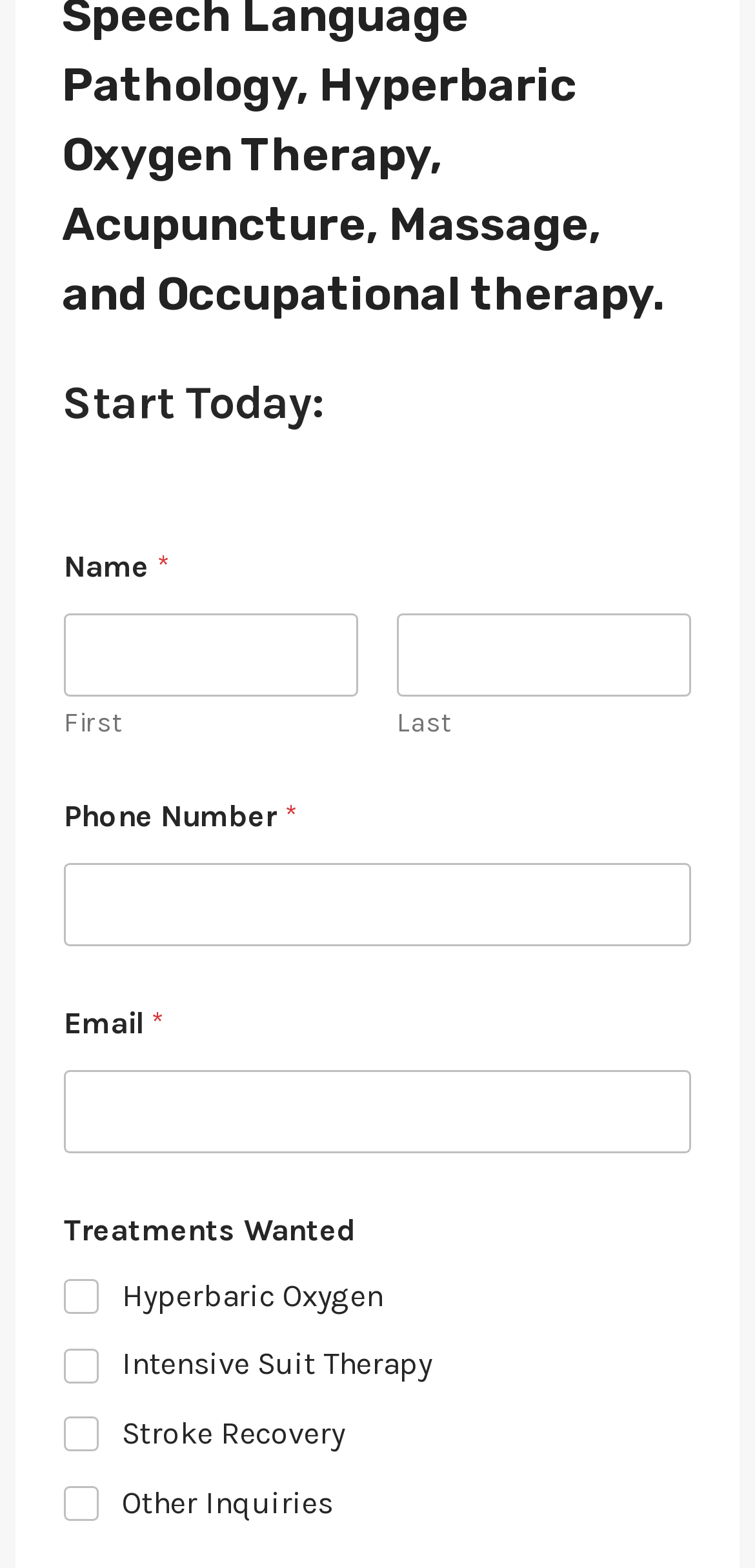Kindly respond to the following question with a single word or a brief phrase: 
What is the purpose of the spinbutton?

Phone Number